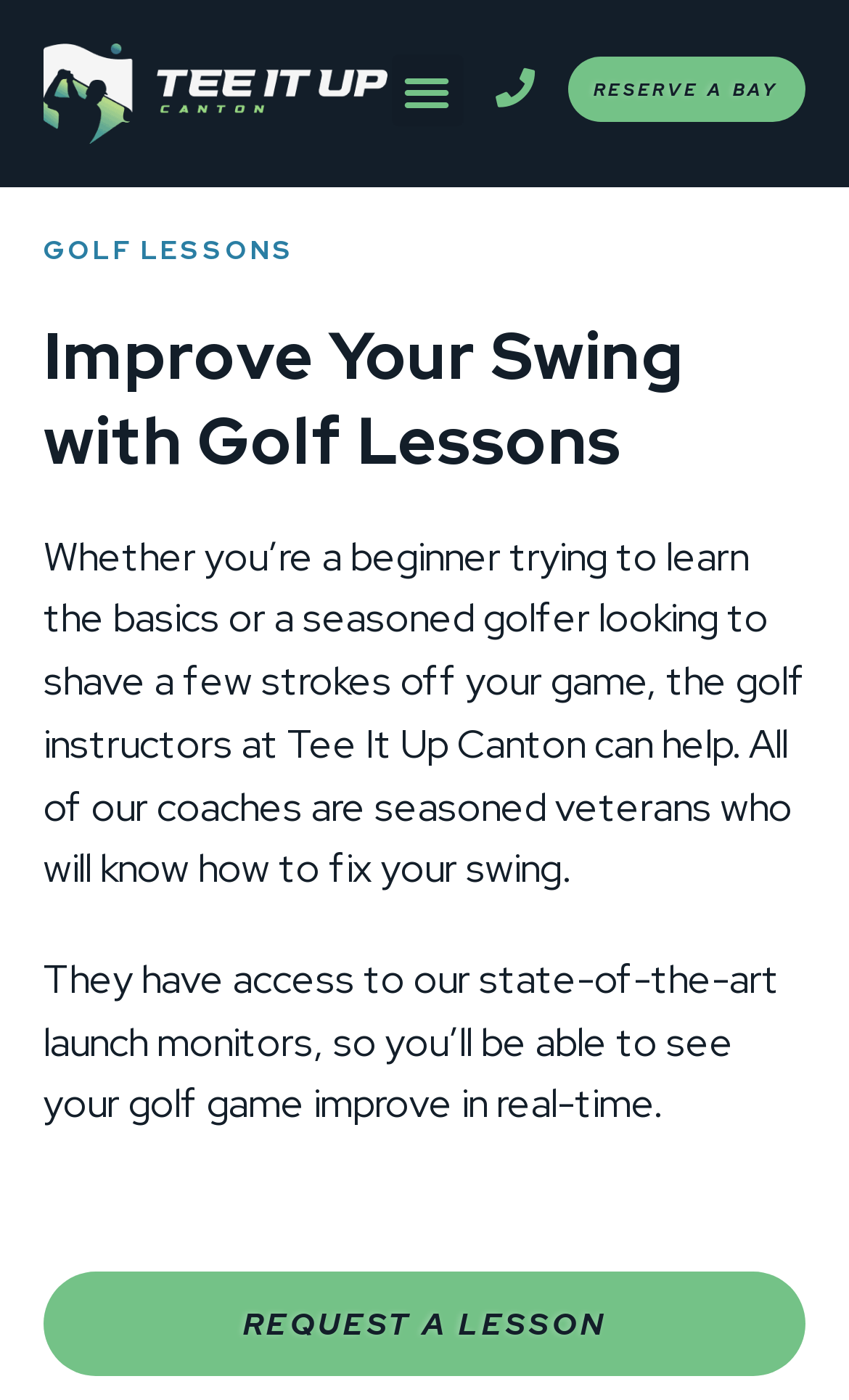Please provide a detailed answer to the question below based on the screenshot: 
Is the webpage only for experienced golfers?

The webpage explicitly states that golfers of all skill levels and ages are welcome to take lessons, implying that the webpage is not only for experienced golfers but also for beginners.